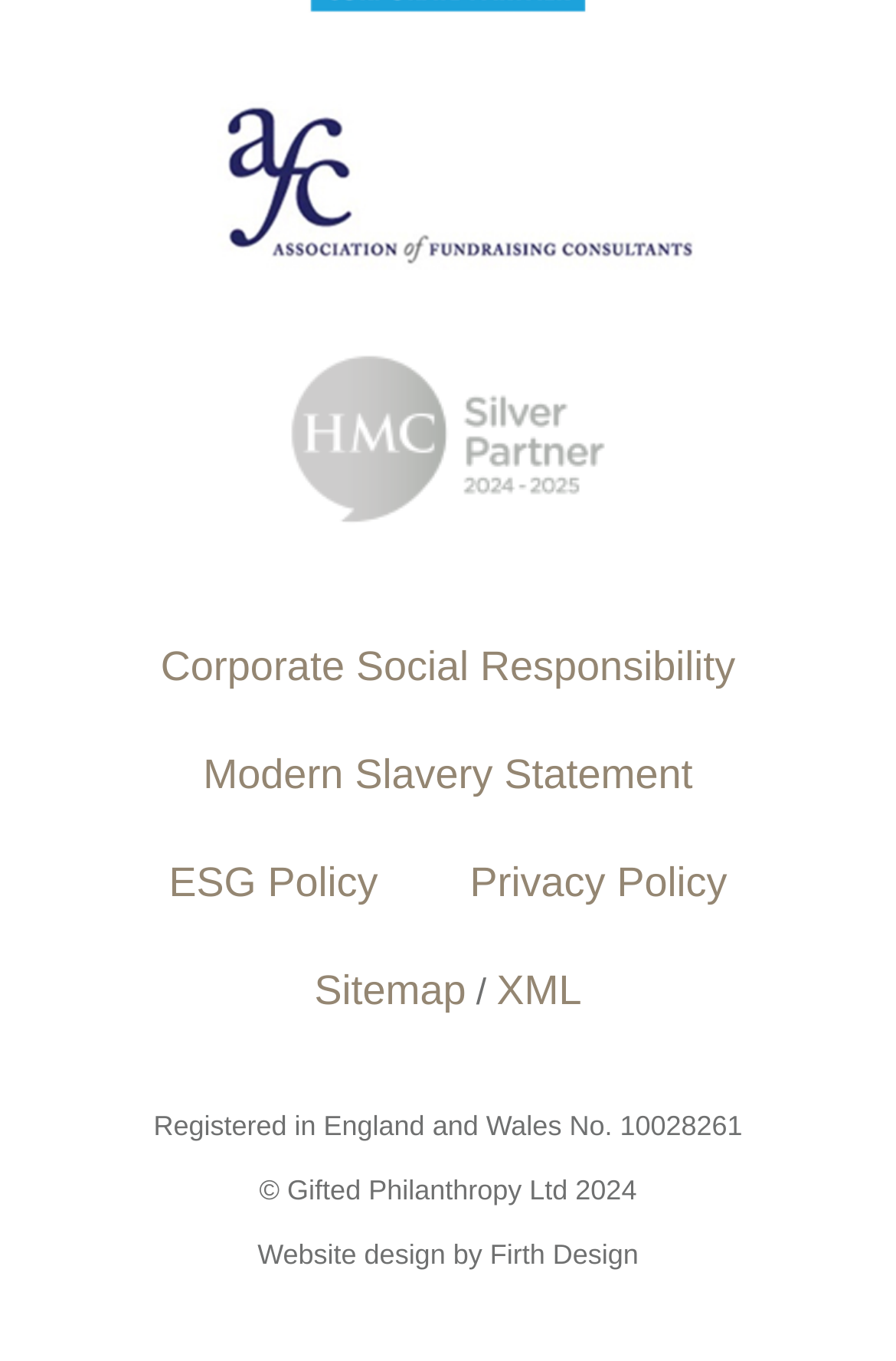Please identify the bounding box coordinates of the region to click in order to complete the given instruction: "Go to HMC". The coordinates should be four float numbers between 0 and 1, i.e., [left, top, right, bottom].

[0.277, 0.307, 0.723, 0.336]